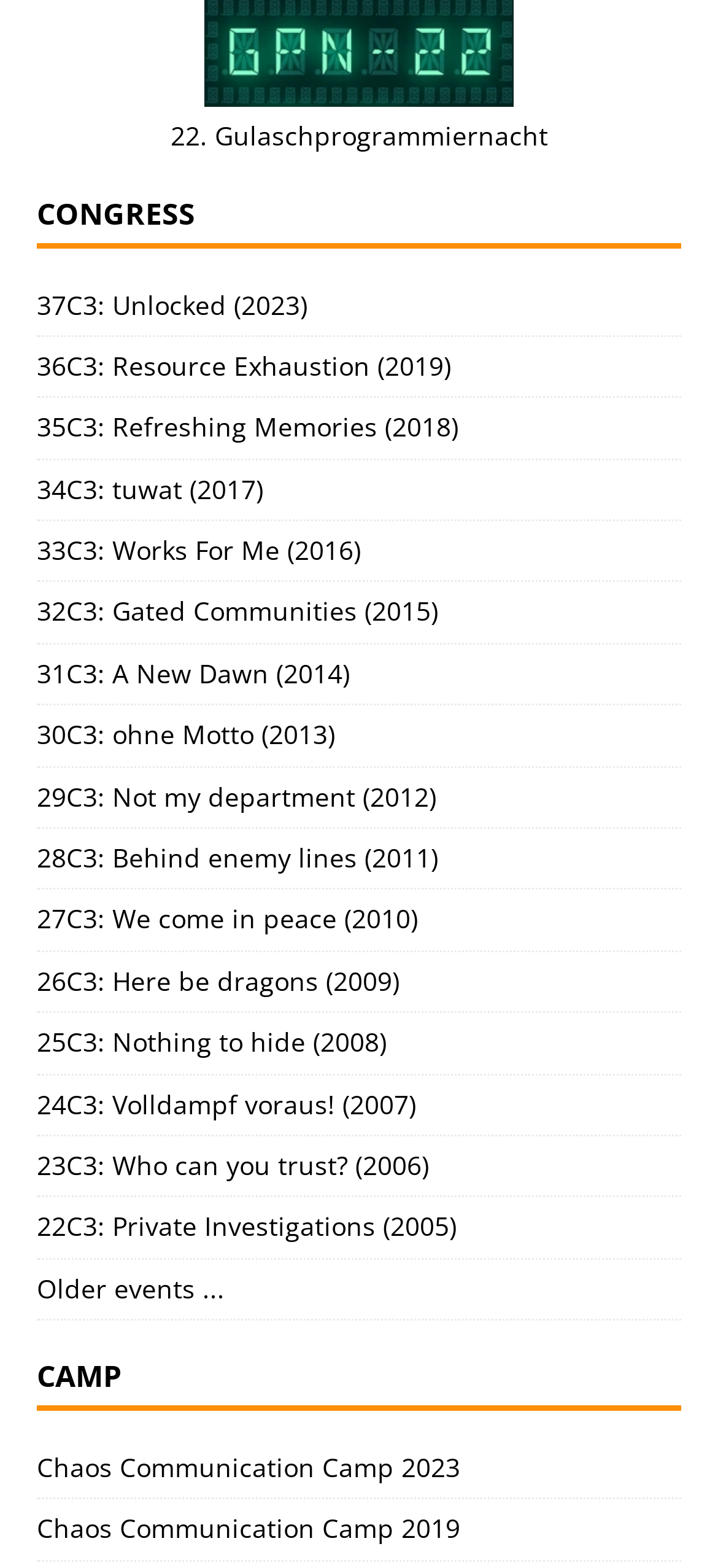Analyze the image and give a detailed response to the question:
What is the title of the latest congress event?

I looked at the list of congress events and found the one with the highest number, which is '37C3: Unlocked (2023)'. This suggests that it is the latest event.